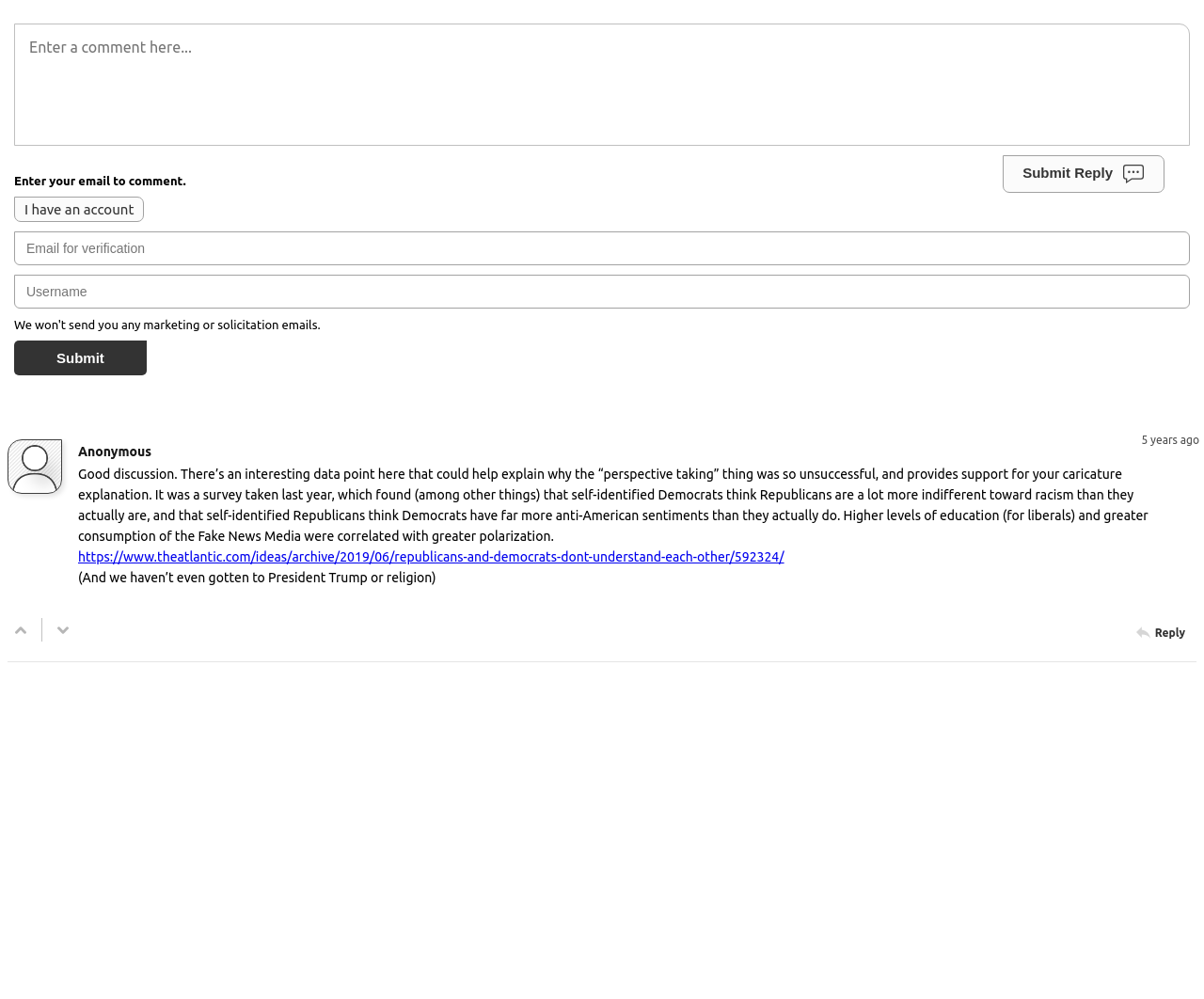What is the topic of discussion in the comment section?
Provide a comprehensive and detailed answer to the question.

The comment section discusses a topic related to persuasion and politics, as evident from the text 'There’s an interesting data point here that could help explain why the “perspective taking” thing was so unsuccessful, and provides support for your caricature explanation.' and the link to an article from The Atlantic.